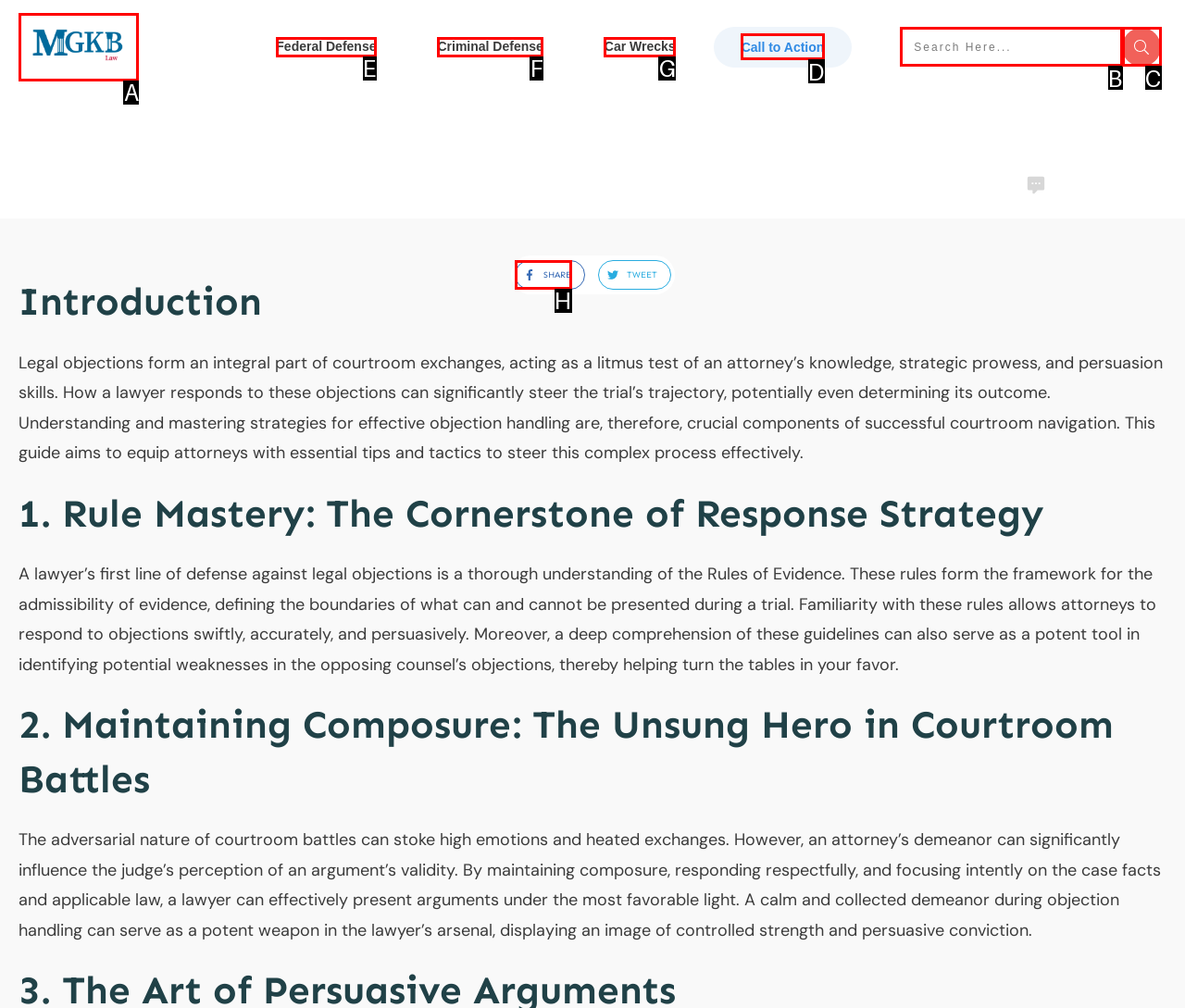Identify the letter of the correct UI element to fulfill the task: Search for something from the given options in the screenshot.

None